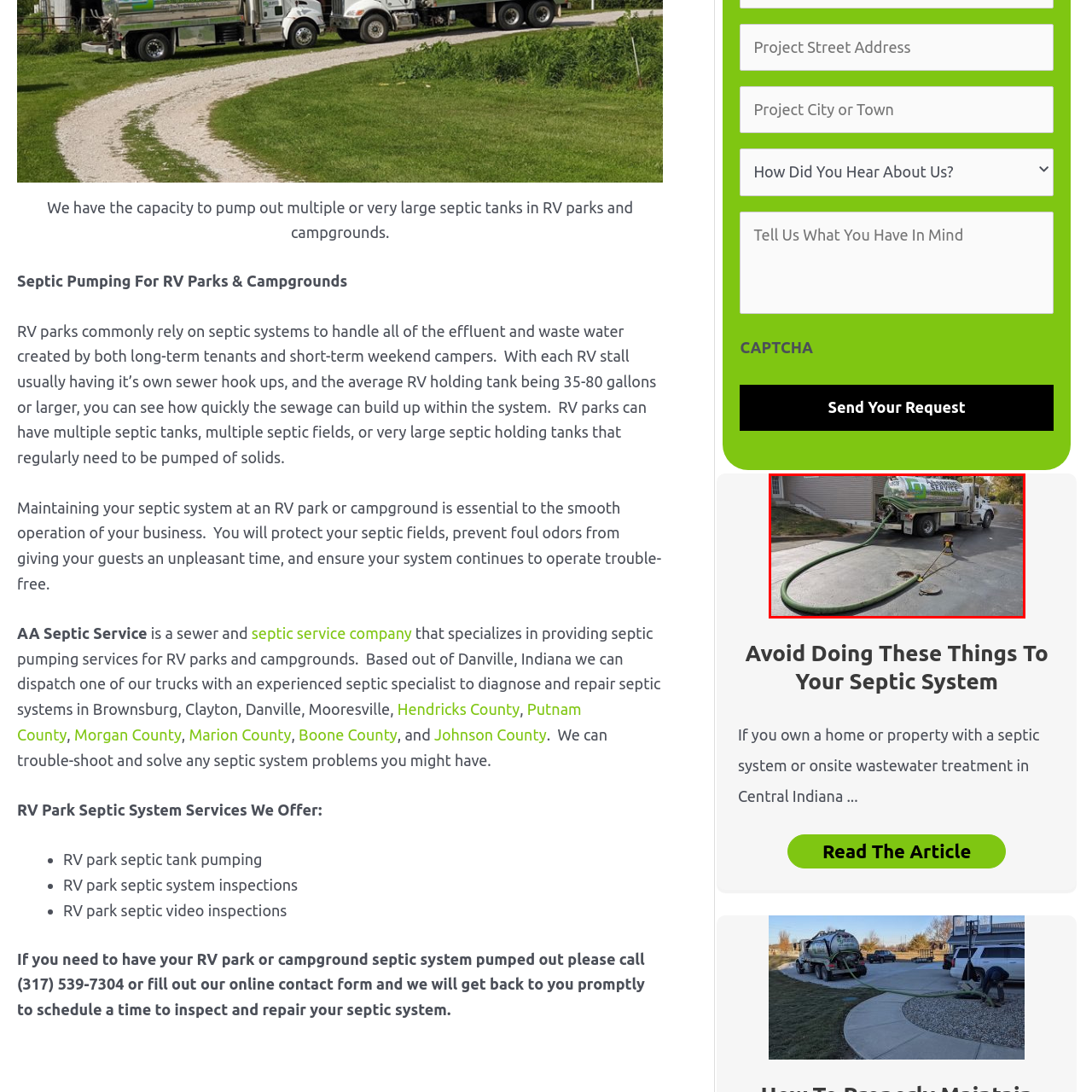Why is regular pumping crucial?  
Analyze the image surrounded by the red box and deliver a detailed answer based on the visual elements depicted in the image.

Regular pumping and maintenance are crucial to prevent overflow and ensure the proper functioning of septic systems, especially in areas like RV parks and campgrounds where capacity and cleanliness are paramount for guest satisfaction.